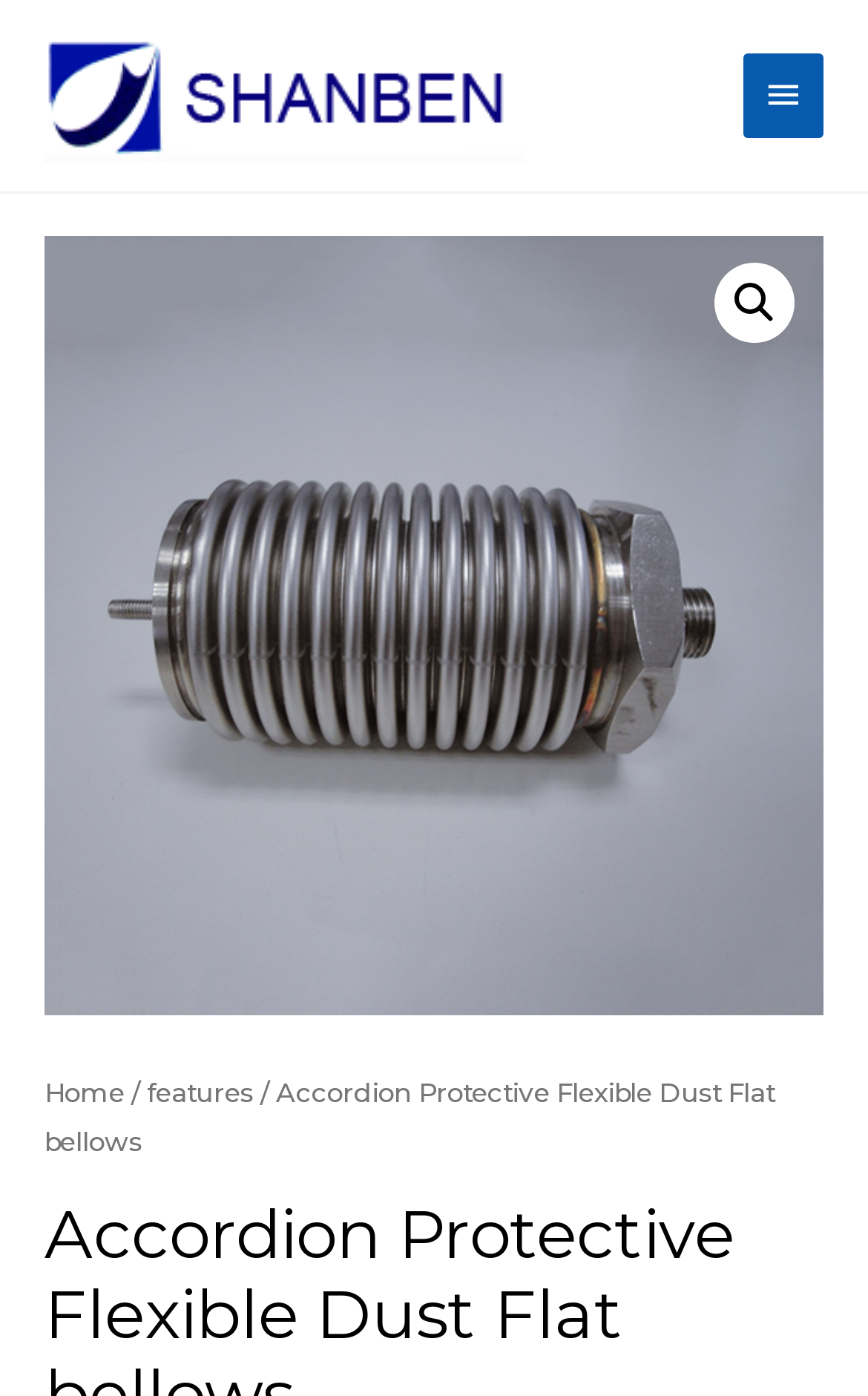Offer a comprehensive description of the webpage’s content and structure.

The webpage is about Shanghai Shanben Bellows Co., Ltd., a supplier and manufacturer of China Accordion Protective Flexible Dust Flat bellows. 

At the top left of the page, there is a logo image of Shanghai Shanben Bellows Co., Ltd., accompanied by a link with the same name. 

On the top right, there is a main menu button with an icon, which is not expanded by default. Next to the main menu button, there is a search icon link. 

Below the main menu button, there is a large figure that spans across the page, containing a link and an image. 

The navigation menu is located at the bottom of the page, with links to 'Home', 'features', and a link with the product name 'Accordion Protective Flexible Dust Flat bellows', separated by slash characters.